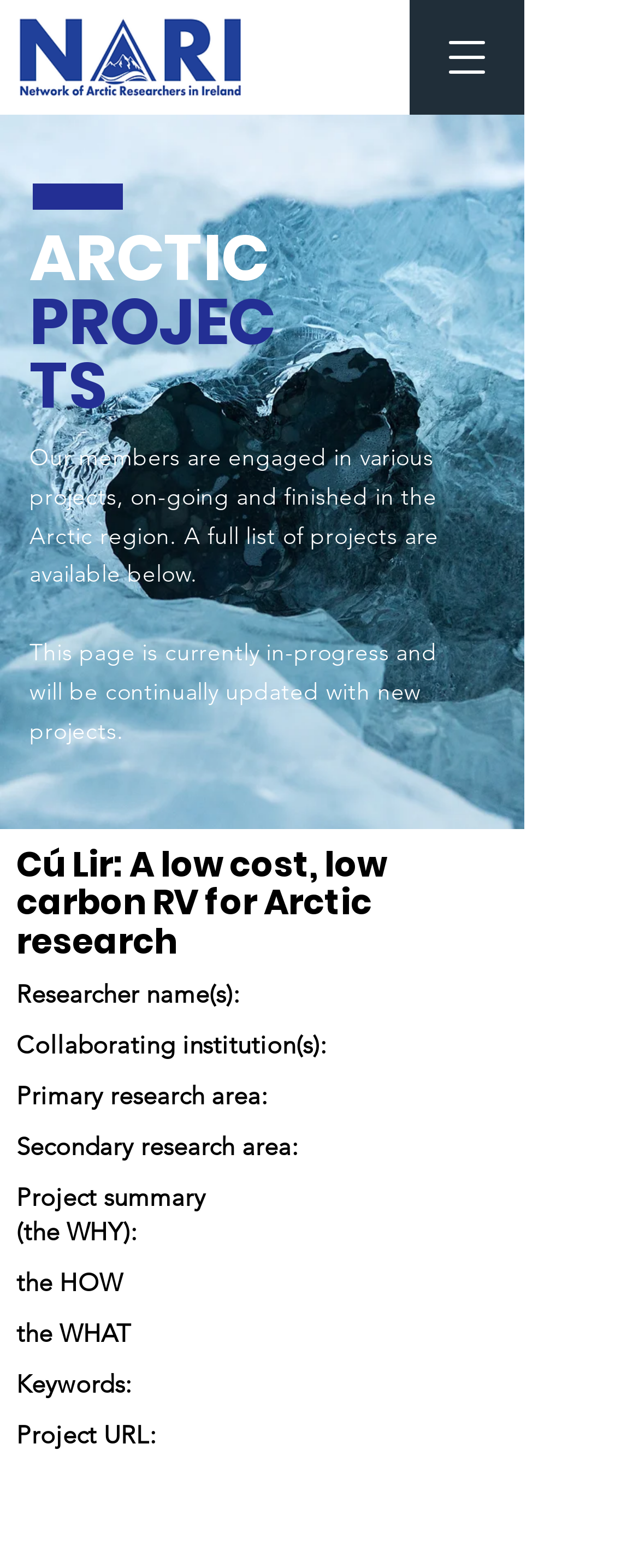Please respond in a single word or phrase: 
What type of image is displayed on the page?

Logo and research image